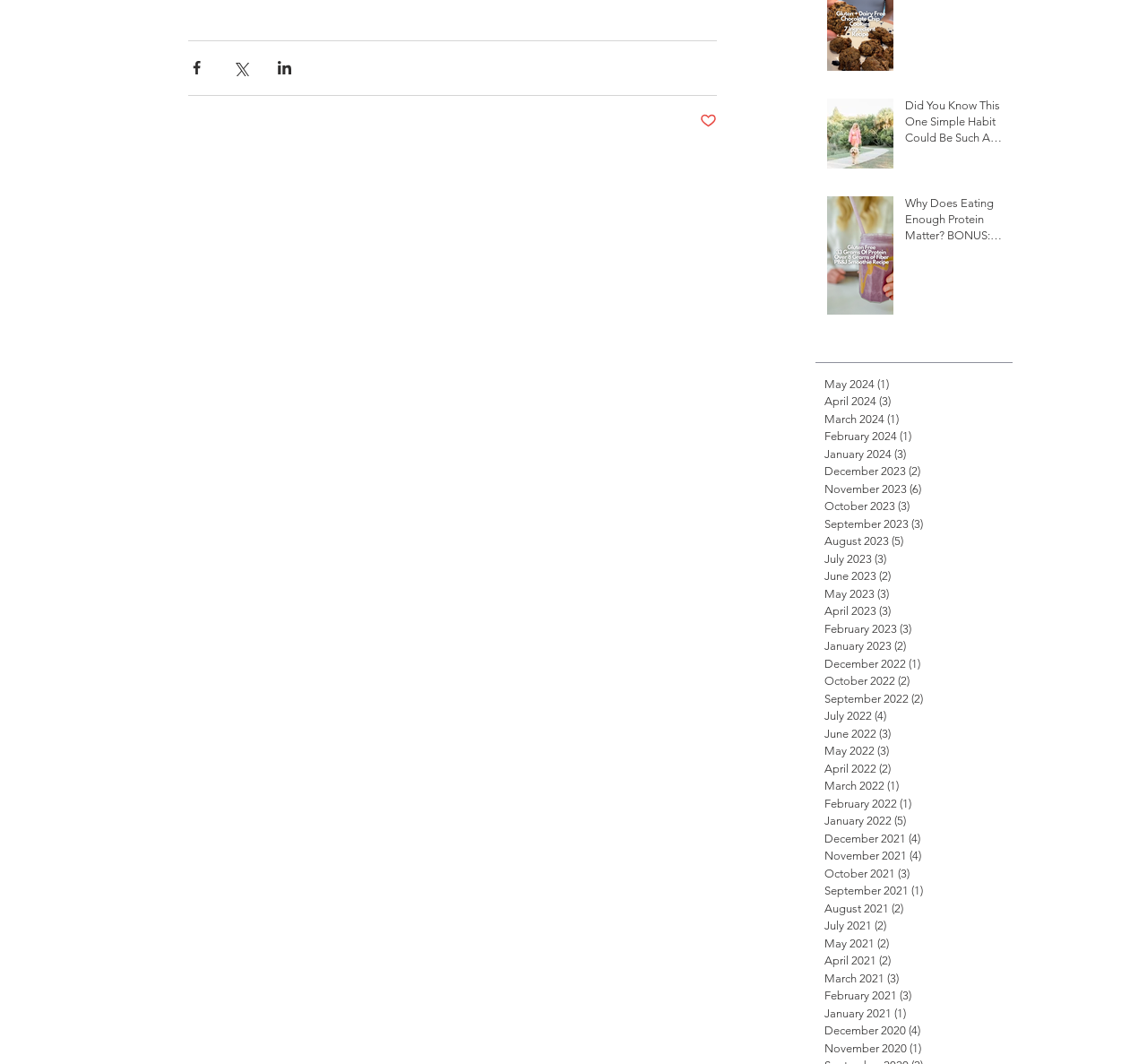Reply to the question below using a single word or brief phrase:
What is the topic of the second article?

Eating Enough Protein